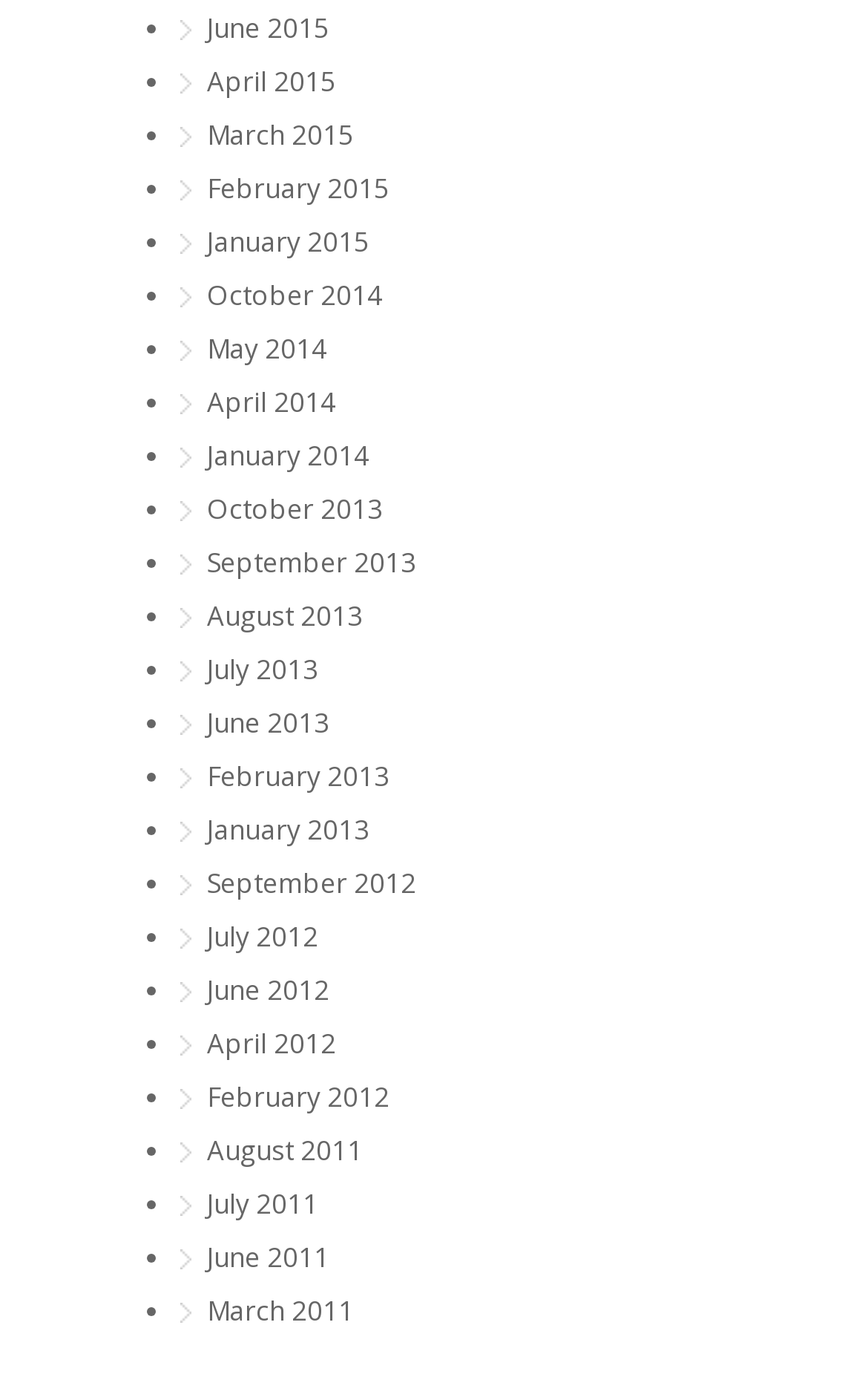Determine the bounding box coordinates for the area you should click to complete the following instruction: "Check out TuTuApp Apk Download".

None